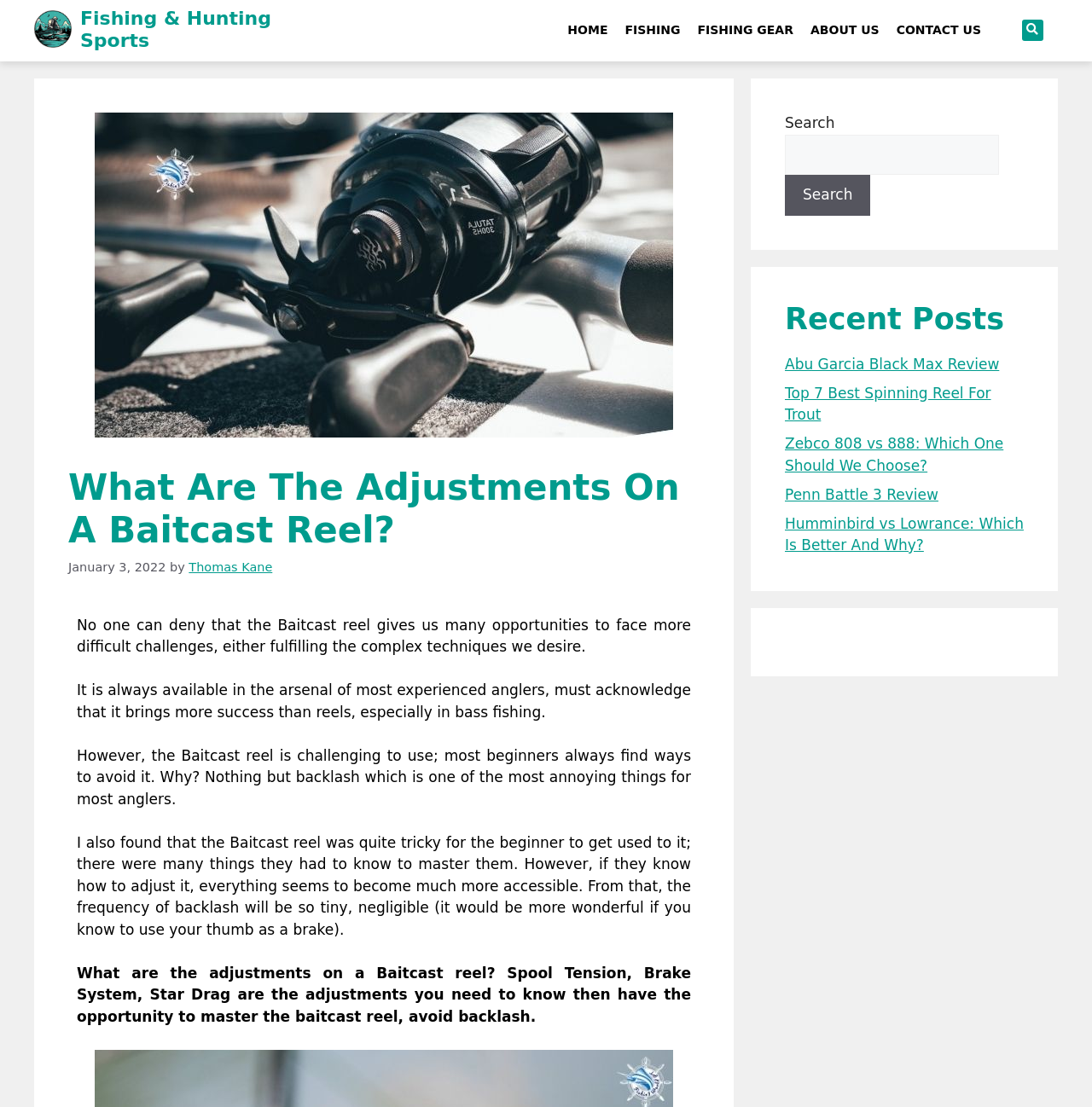What is the author of the article?
Based on the screenshot, provide your answer in one word or phrase.

Thomas Kane